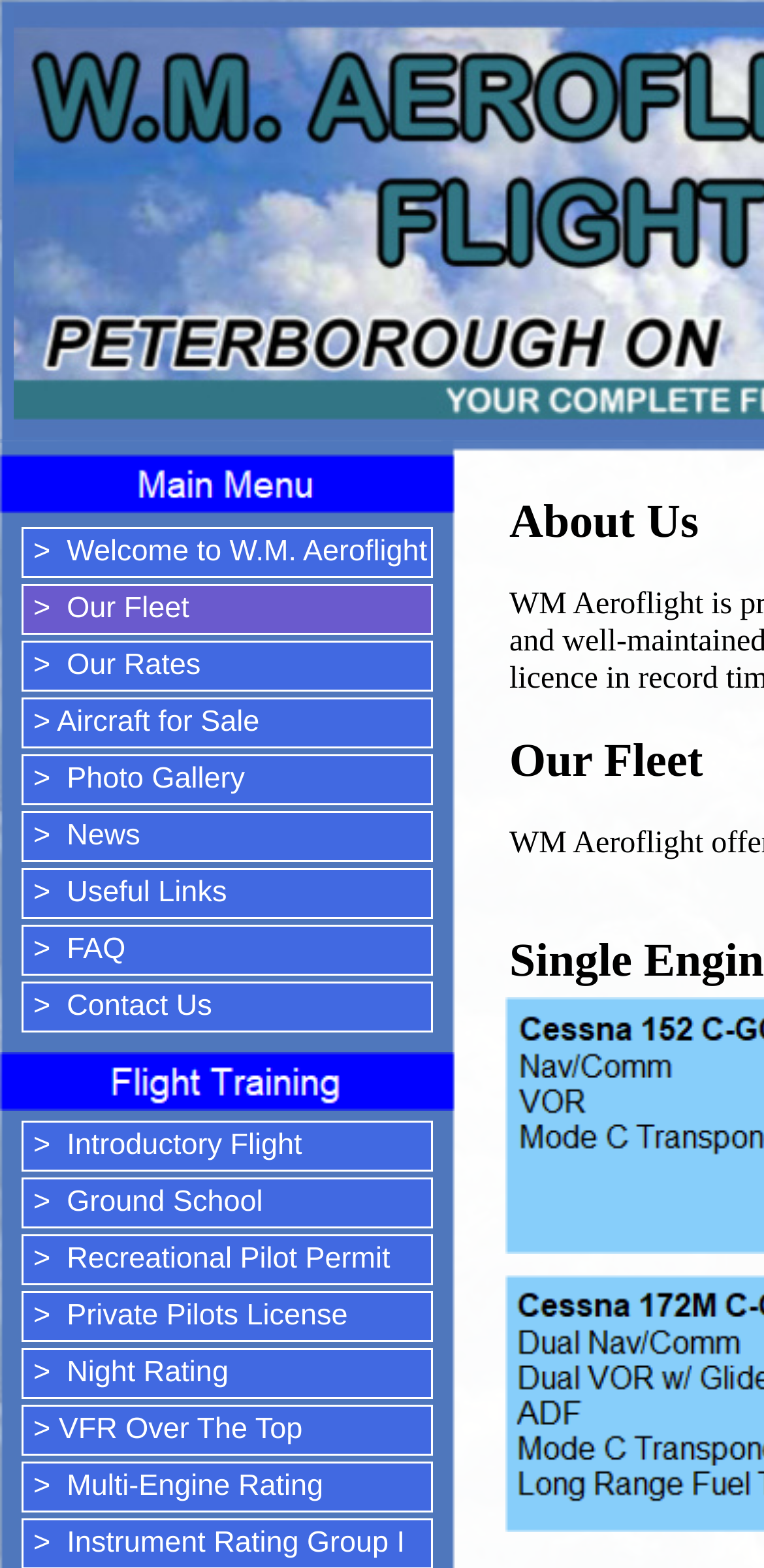What is the last menu item?
Using the image, provide a detailed and thorough answer to the question.

I looked at the menubar and found the last menu item, which is 'Multi-Engine Rating'. It is located at the bottom of the menubar.